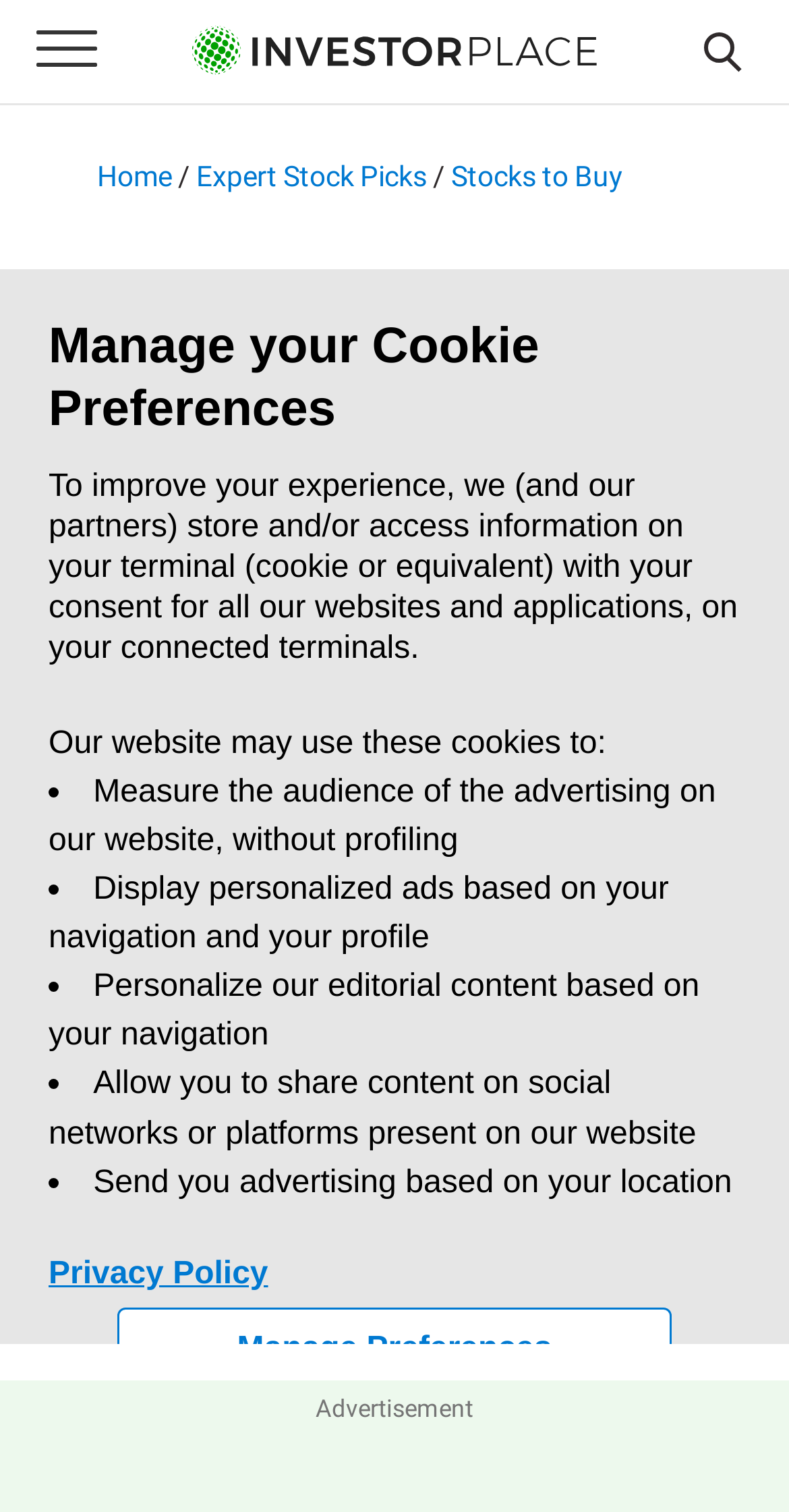Locate the bounding box coordinates of the clickable part needed for the task: "Search this site".

[0.877, 0.005, 0.954, 0.058]